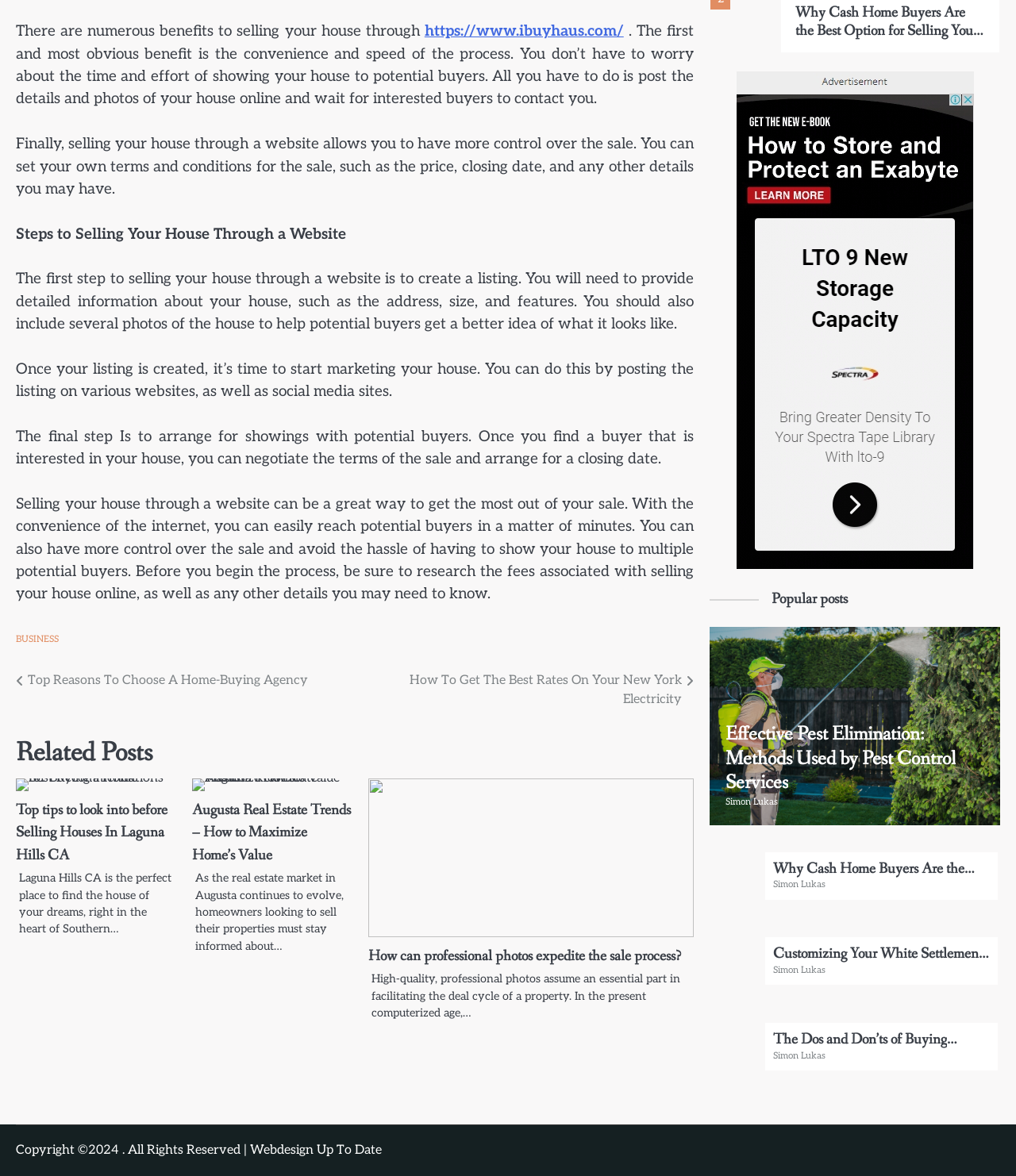Provide the bounding box coordinates of the HTML element described by the text: "https://www.ibuyhaus.com/". The coordinates should be in the format [left, top, right, bottom] with values between 0 and 1.

[0.418, 0.019, 0.614, 0.035]